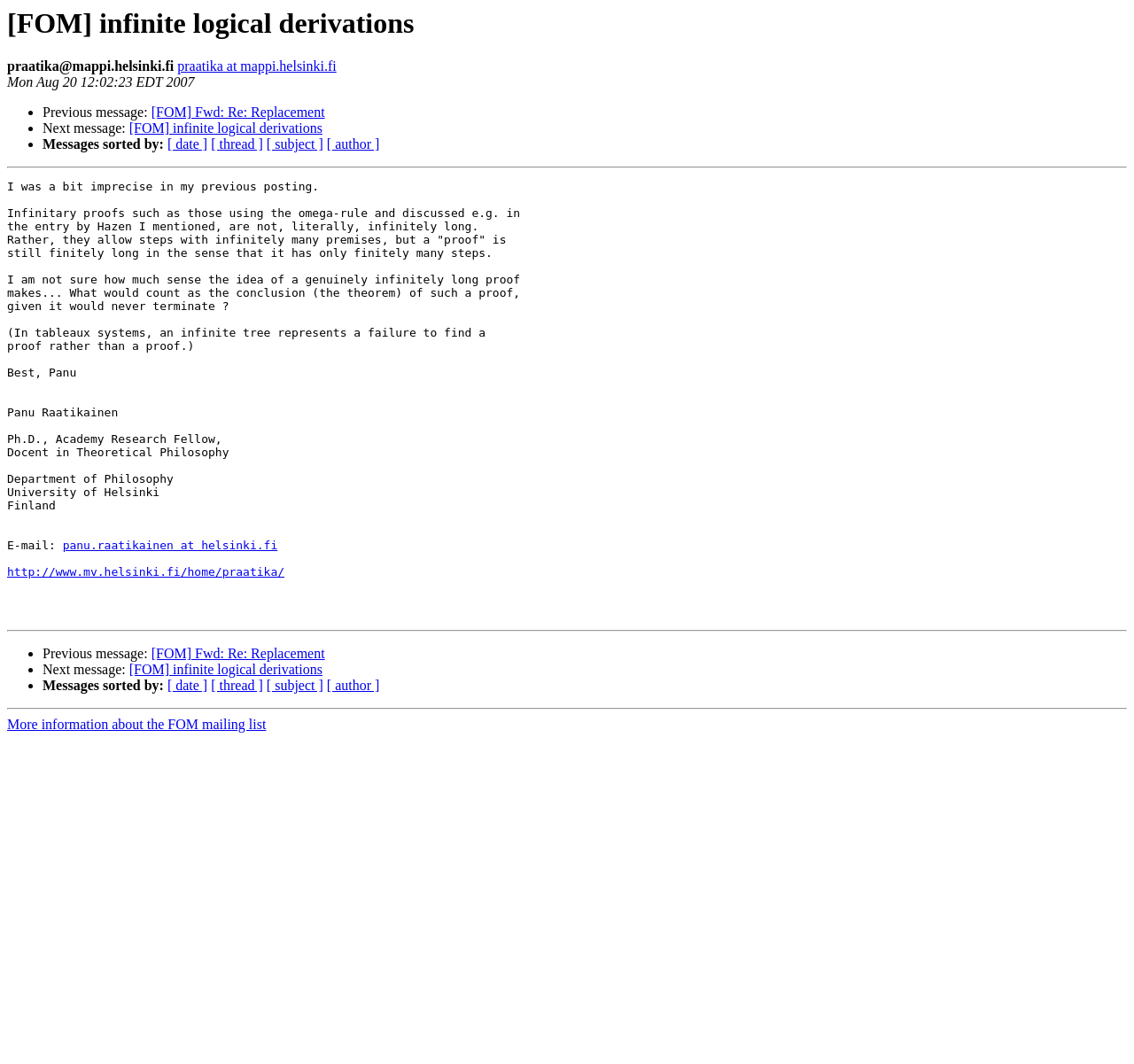What is the date of the message?
Based on the image, answer the question with as much detail as possible.

The date of the message can be found in the top section of the webpage, where it is written as 'Mon Aug 20 12:02:23 EDT 2007'.